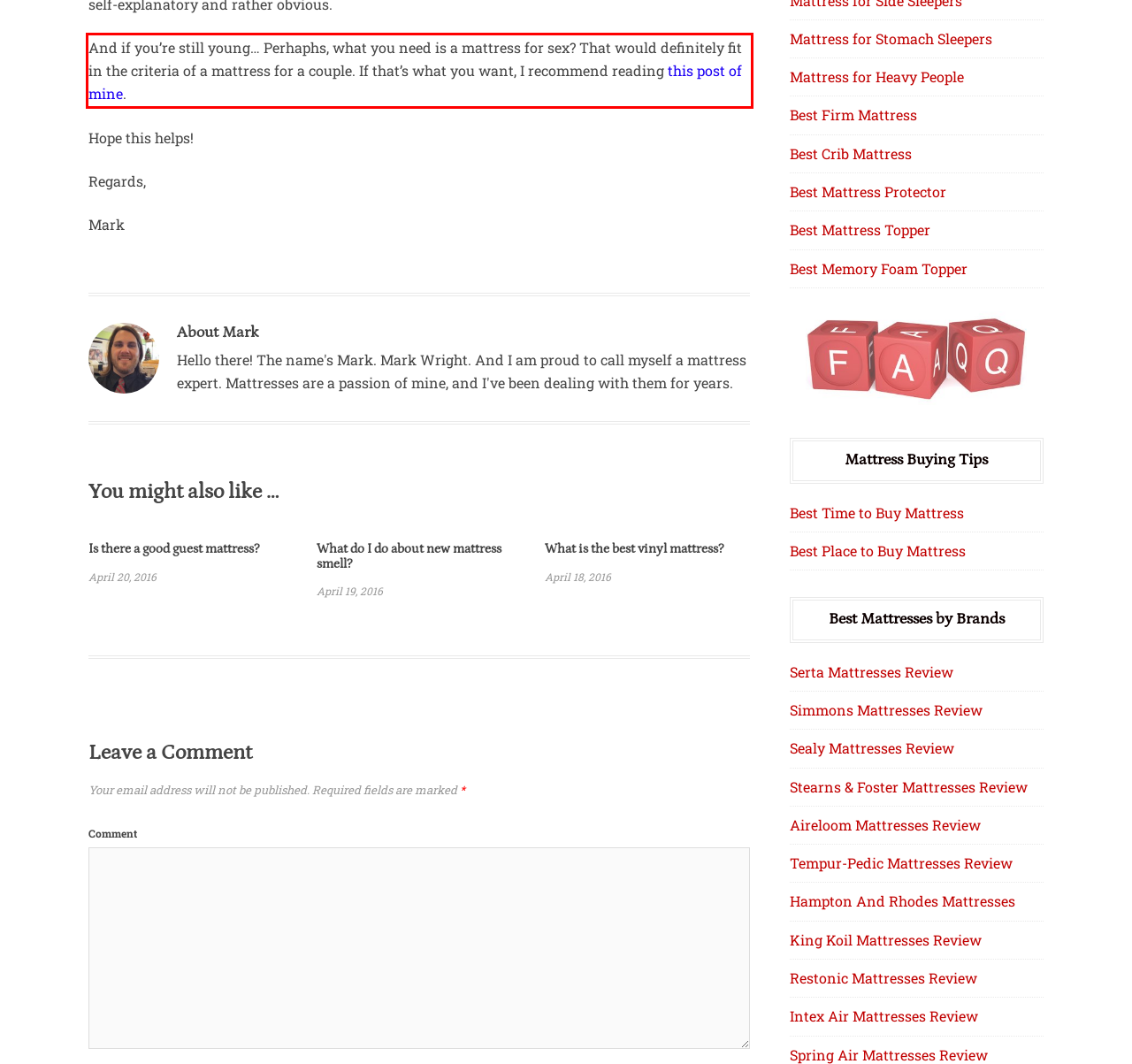Within the screenshot of the webpage, locate the red bounding box and use OCR to identify and provide the text content inside it.

And if you’re still young… Perhaphs, what you need is a mattress for sex? That would definitely fit in the criteria of a mattress for a couple. If that’s what you want, I recommend reading this post of mine.